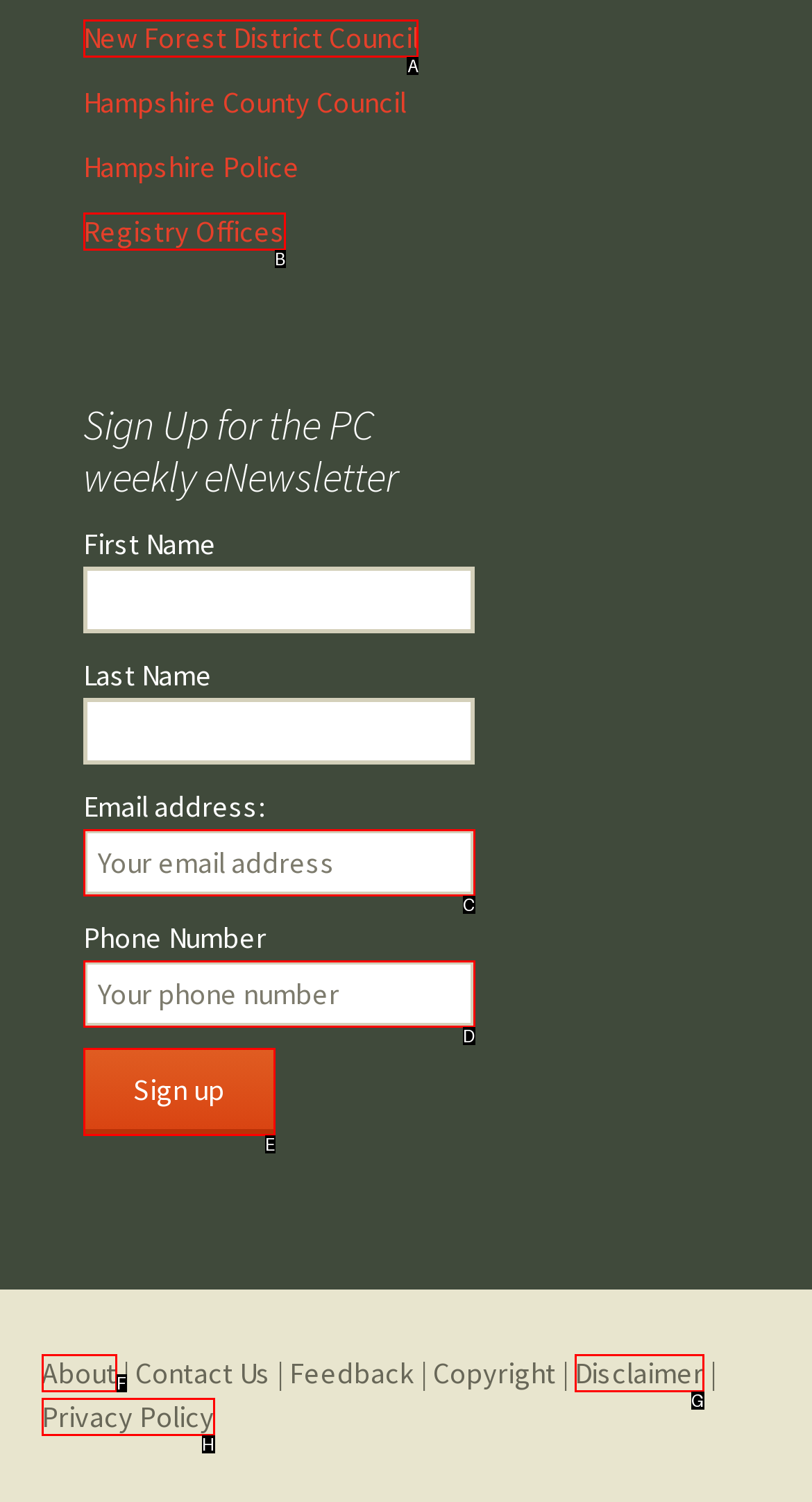Show which HTML element I need to click to perform this task: Click on the 'New Forest District Council' link Answer with the letter of the correct choice.

A